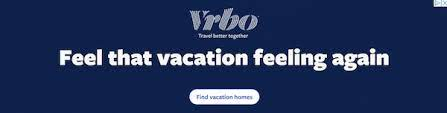Thoroughly describe what you see in the image.

The image prominently features the logo and tagline of Vrbo, a platform dedicated to vacation rentals. Set against a deep blue background, the logo displays "Vrbo" in a stylized font, emphasizing its brand identity. Beneath the logo, the phrase "Feel that vacation feeling again" is presented in large, bold white letters, inviting viewers to reconnect with the joy of travel. Below this inviting message is a button labeled "Find vacation homes," encouraging users to explore rental options for their next getaway. This visually appealing design aims to inspire wanderlust and promote the ease of finding ideal vacation accommodations.